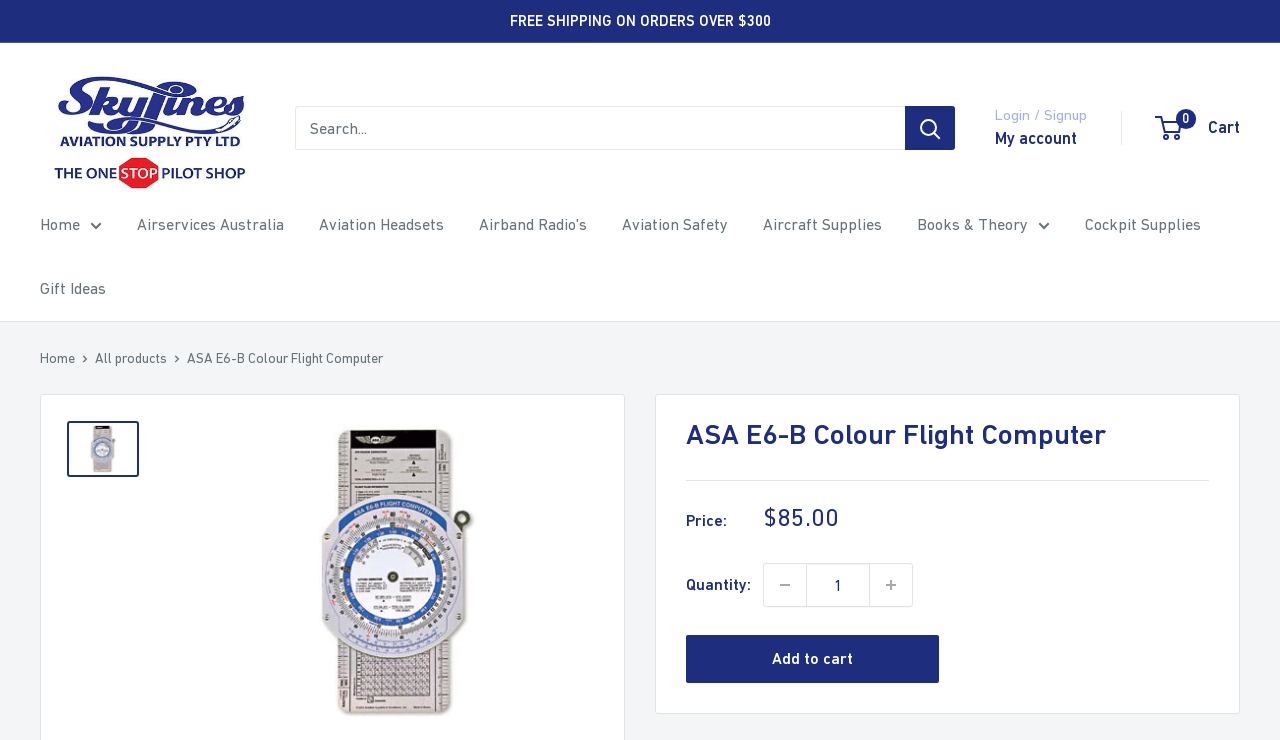Please indicate the bounding box coordinates of the element's region to be clicked to achieve the instruction: "View cart". Provide the coordinates as four float numbers between 0 and 1, i.e., [left, top, right, bottom].

[0.904, 0.152, 0.969, 0.194]